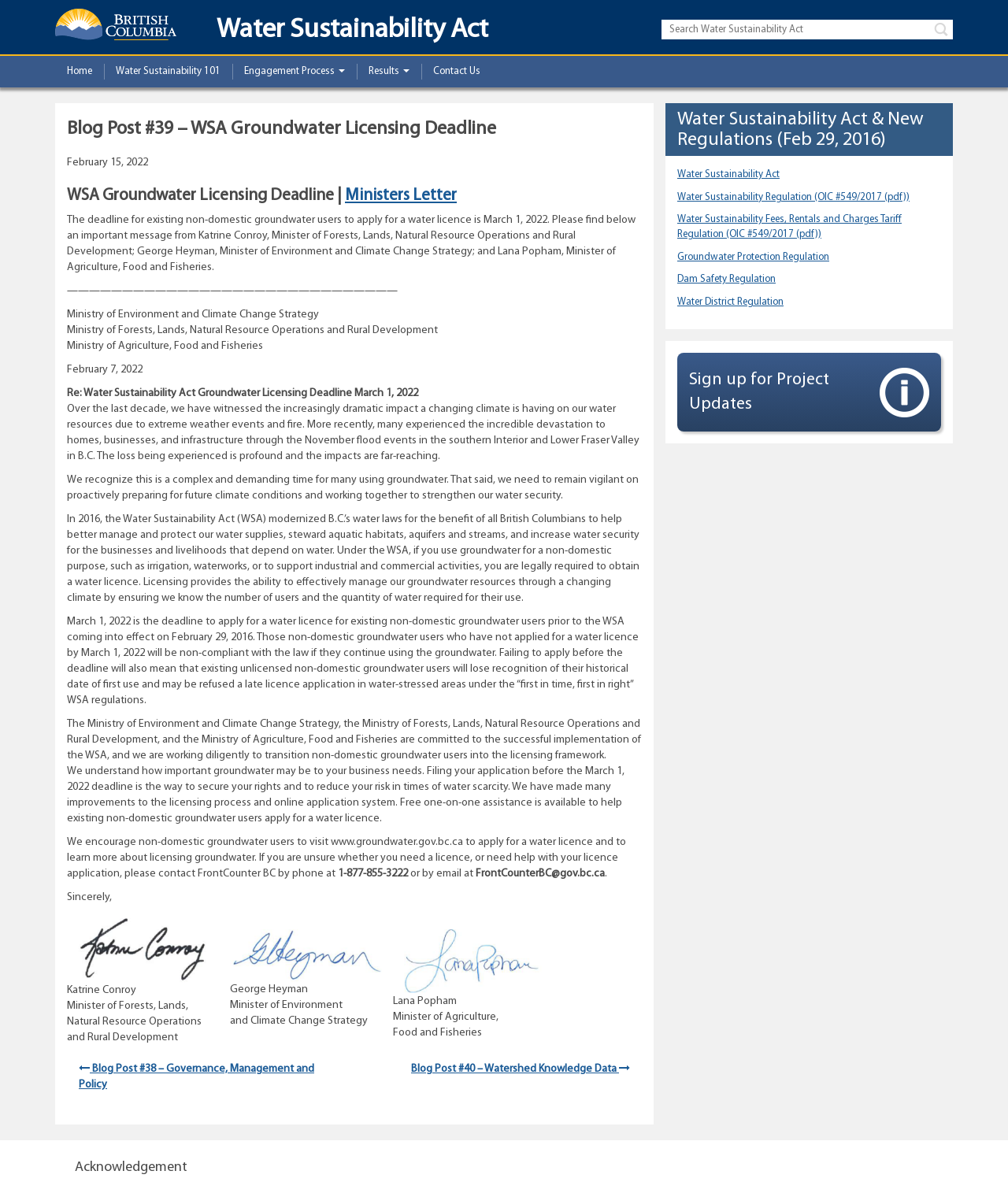What is the contact information for FrontCounter BC?
Using the image provided, answer with just one word or phrase.

1-877-855-3222 or FrontCounterBC@gov.bc.ca